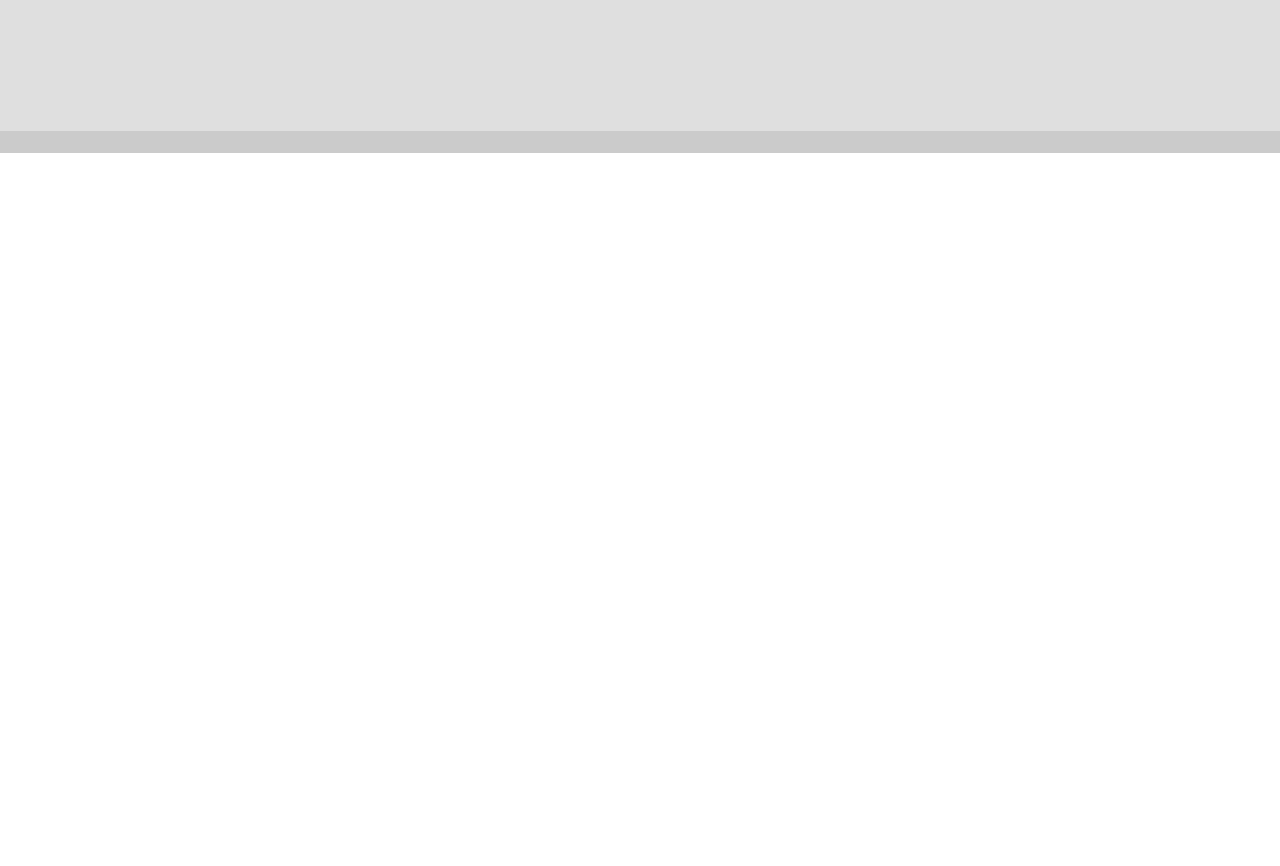With reference to the image, please provide a detailed answer to the following question: What is the company name?

I found the company name 'Nexera Robotics' at the bottom of the webpage, in the copyright section, which is usually where company information is displayed.